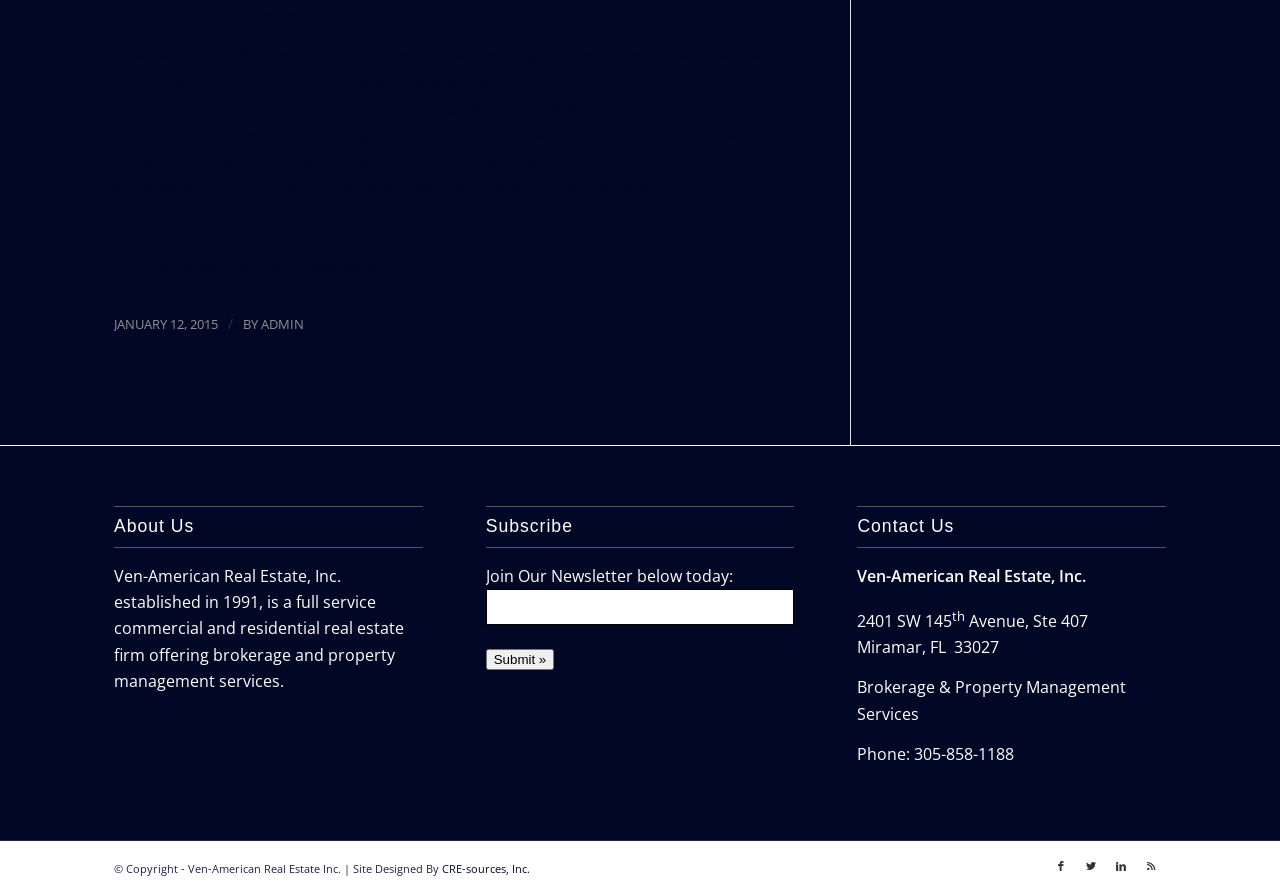What is the name of the company that designed the website?
Provide a detailed and extensive answer to the question.

I found the answer by looking at the footer of the webpage, where it says 'Site Designed By CRE-sources, Inc.'